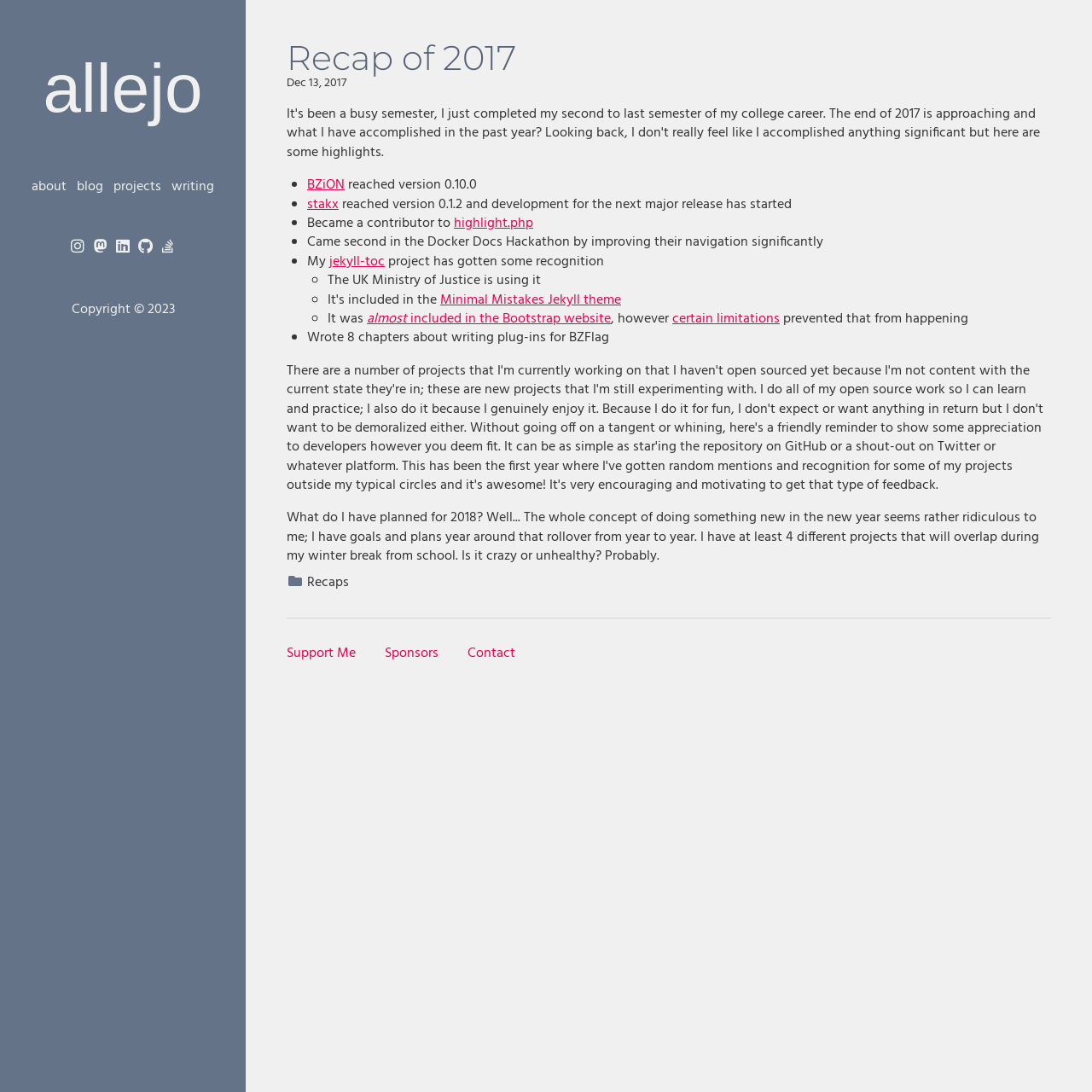What is the author's attitude towards New Year's goals?
Please analyze the image and answer the question with as much detail as possible.

The author expresses skepticism towards the idea of making New Year's resolutions, stating that they have goals and plans that rollover from year to year and do not see the point in making new ones just because of the calendar change.